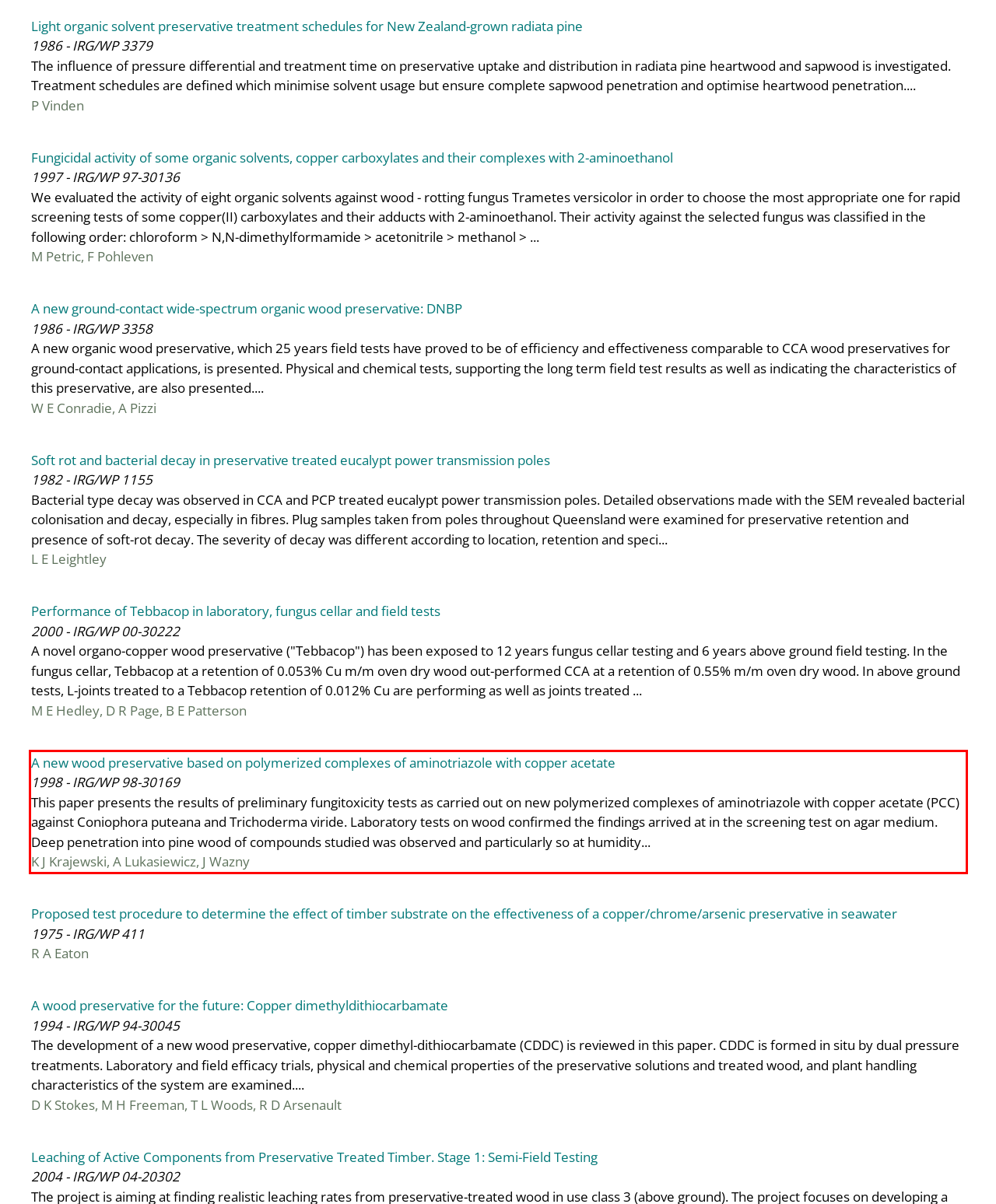You are given a webpage screenshot with a red bounding box around a UI element. Extract and generate the text inside this red bounding box.

A new wood preservative based on polymerized complexes of aminotriazole with copper acetate 1998 - IRG/WP 98-30169 This paper presents the results of preliminary fungitoxicity tests as carried out on new polymerized complexes of aminotriazole with copper acetate (PCC) against Coniophora puteana and Trichoderma viride. Laboratory tests on wood confirmed the findings arrived at in the screening test on agar medium. Deep penetration into pine wood of compounds studied was observed and particularly so at humidity... K J Krajewski, A Lukasiewicz, J Wazny